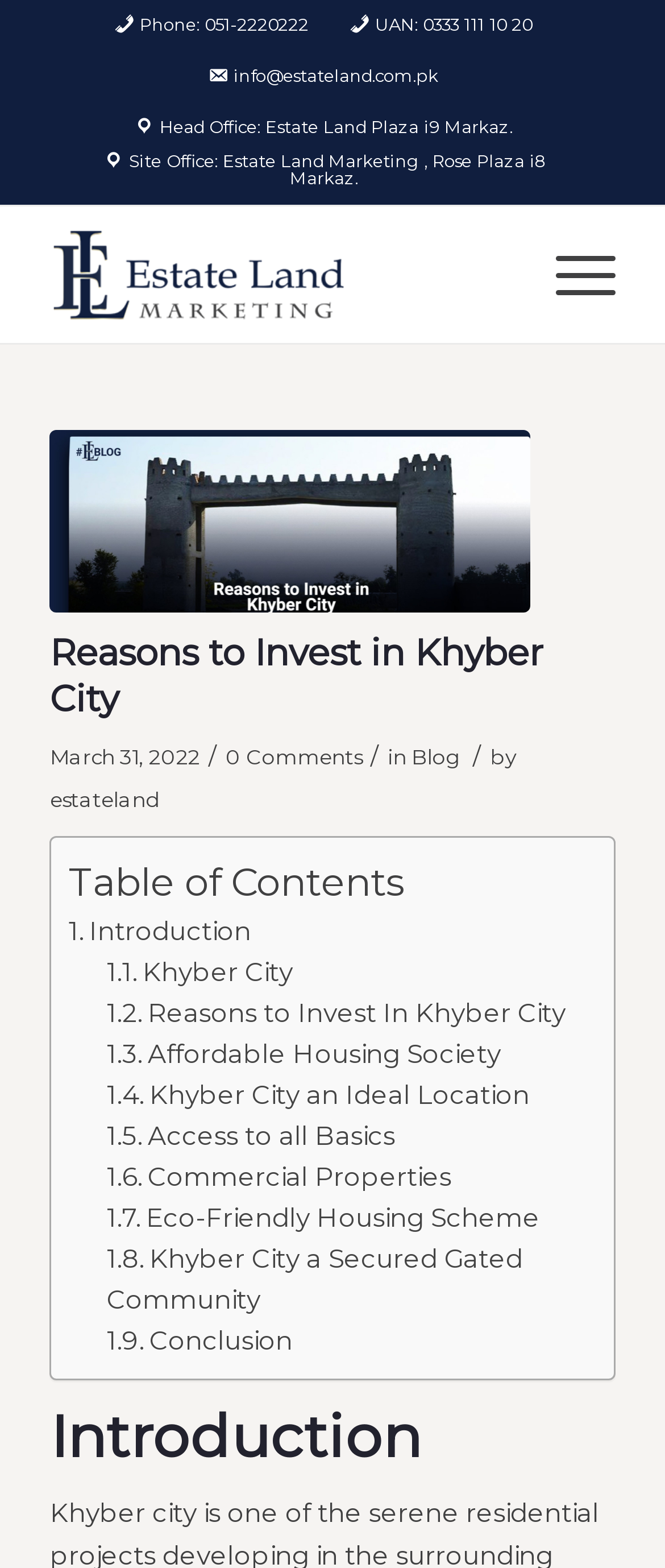Please determine the bounding box coordinates of the element's region to click in order to carry out the following instruction: "View the introduction". The coordinates should be four float numbers between 0 and 1, i.e., [left, top, right, bottom].

[0.075, 0.896, 0.925, 0.937]